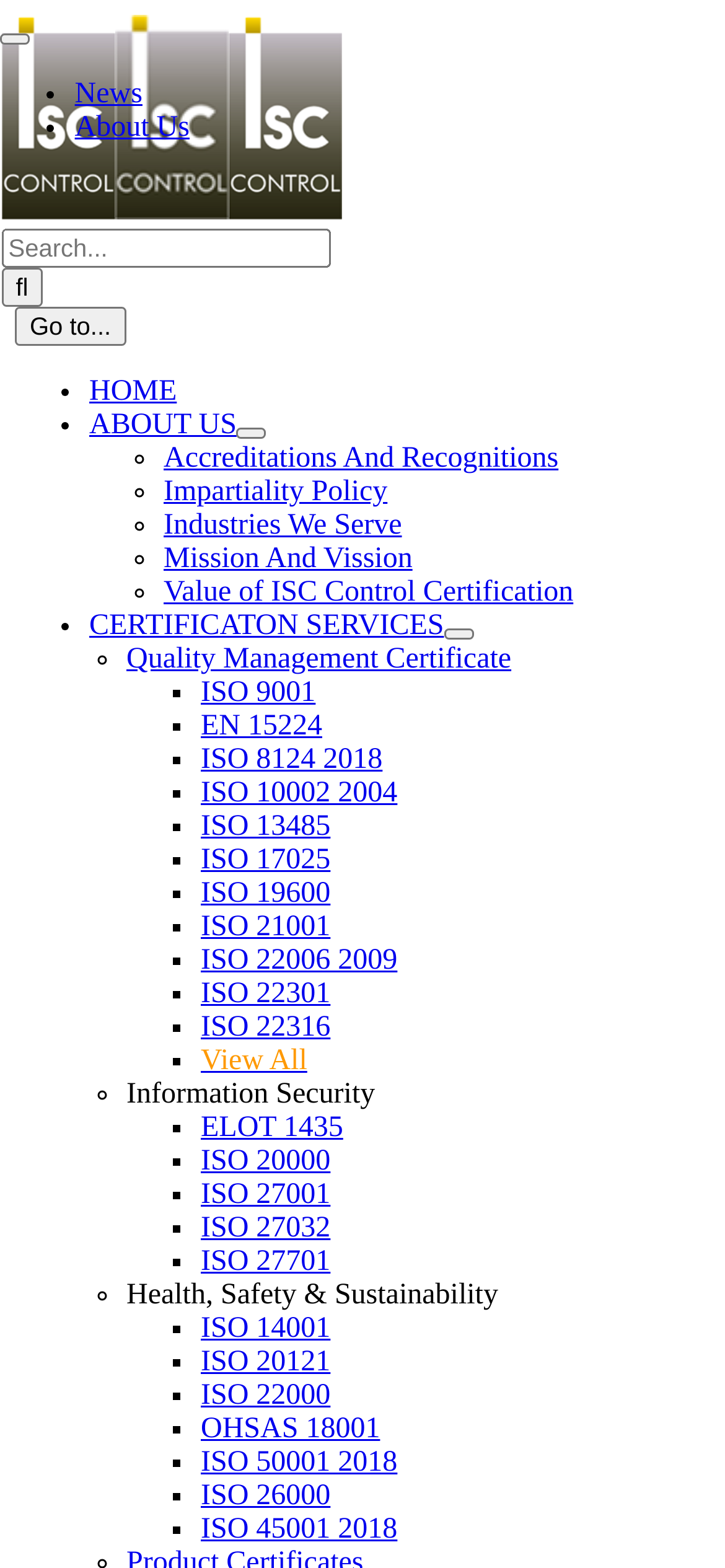Identify the bounding box coordinates of the area you need to click to perform the following instruction: "View ISO 9001 certification".

[0.277, 0.432, 0.435, 0.452]